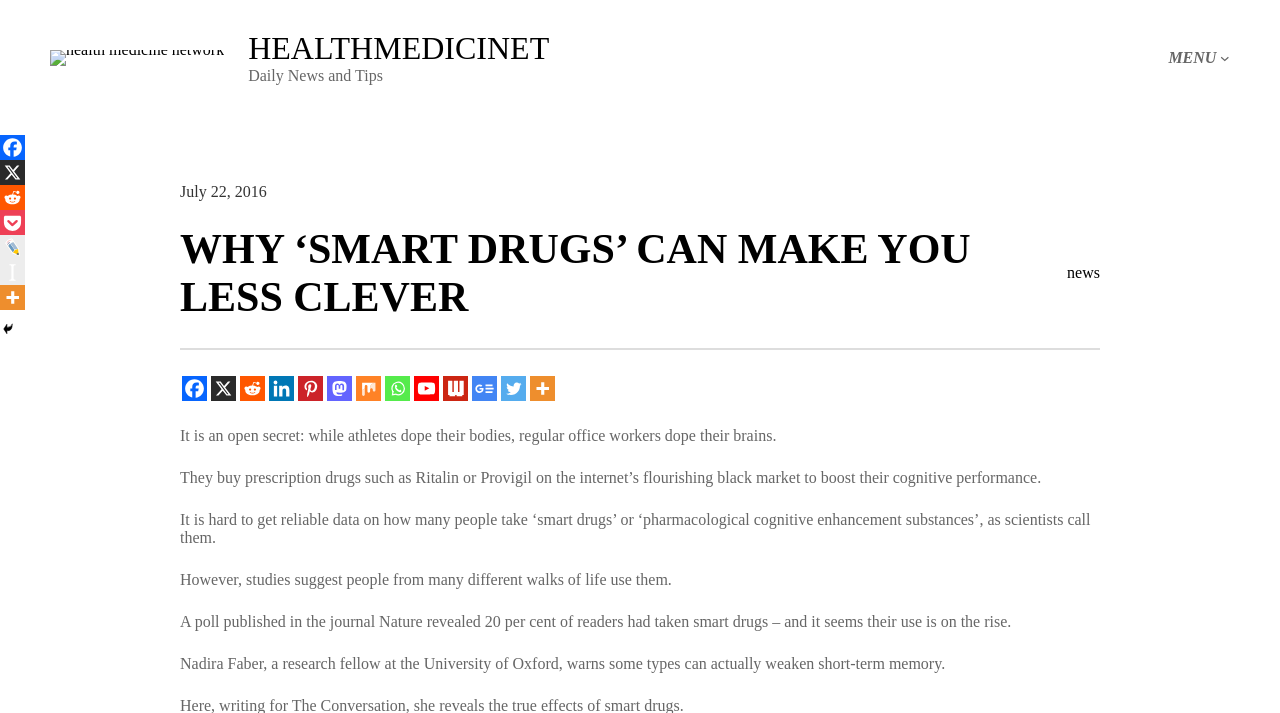Select the bounding box coordinates of the element I need to click to carry out the following instruction: "Click the 'HEALTHMEDICINET' link".

[0.194, 0.042, 0.429, 0.093]